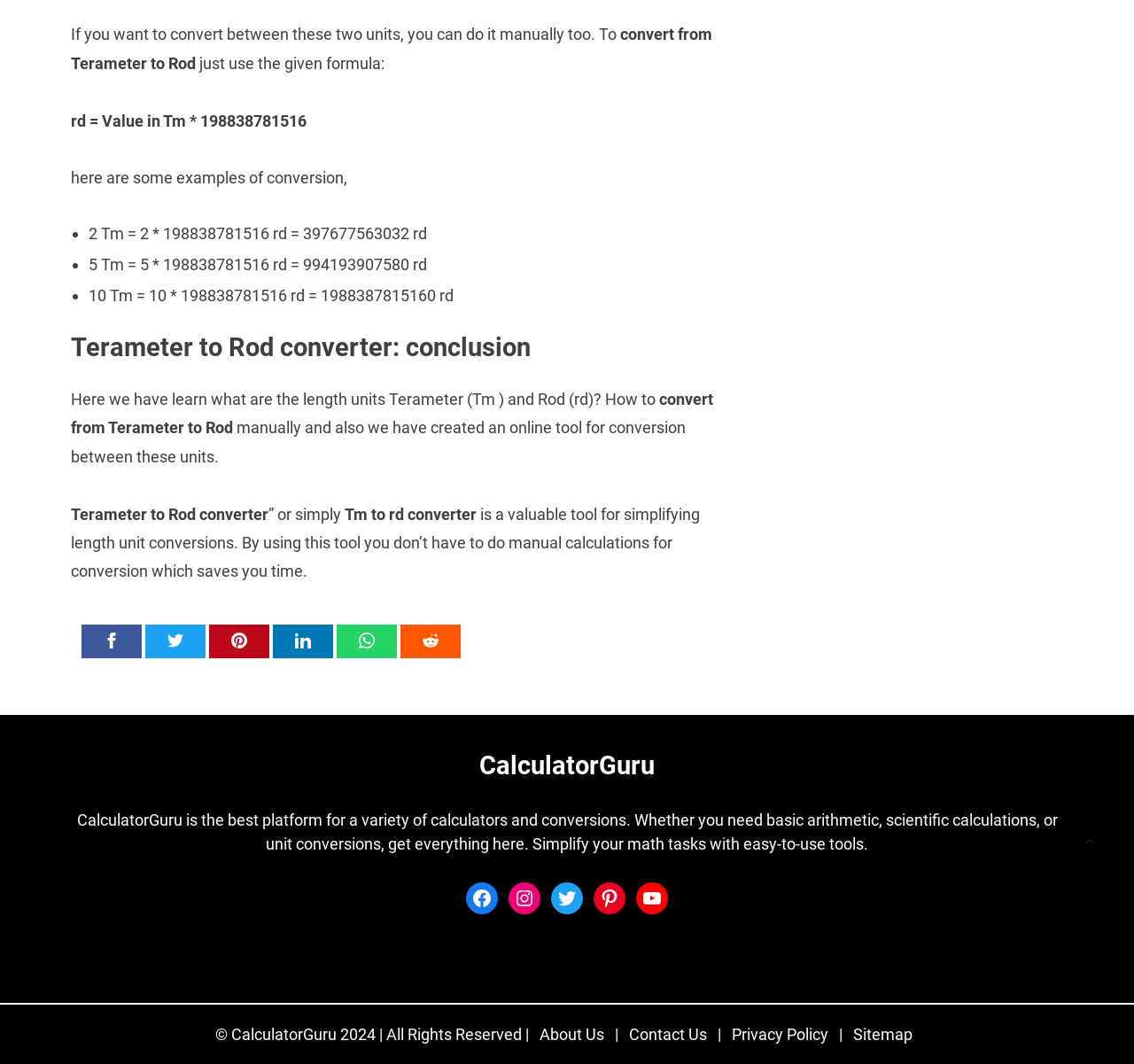Please respond to the question using a single word or phrase:
What is the copyright year stated at the bottom of the webpage?

2024